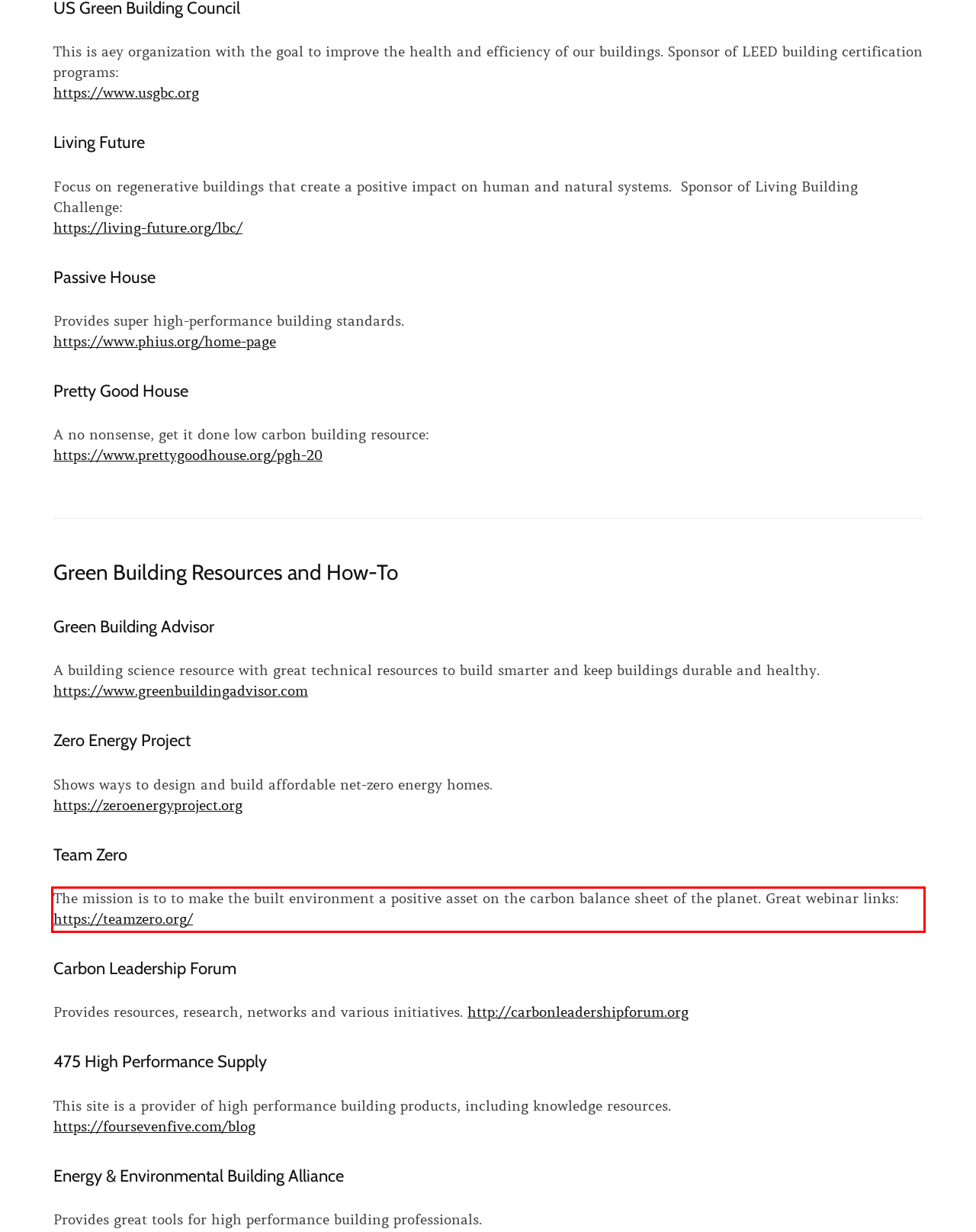Using the provided screenshot of a webpage, recognize the text inside the red rectangle bounding box by performing OCR.

The mission is to to make the built environment a positive asset on the carbon balance sheet of the planet. Great webinar links: https://teamzero.org/